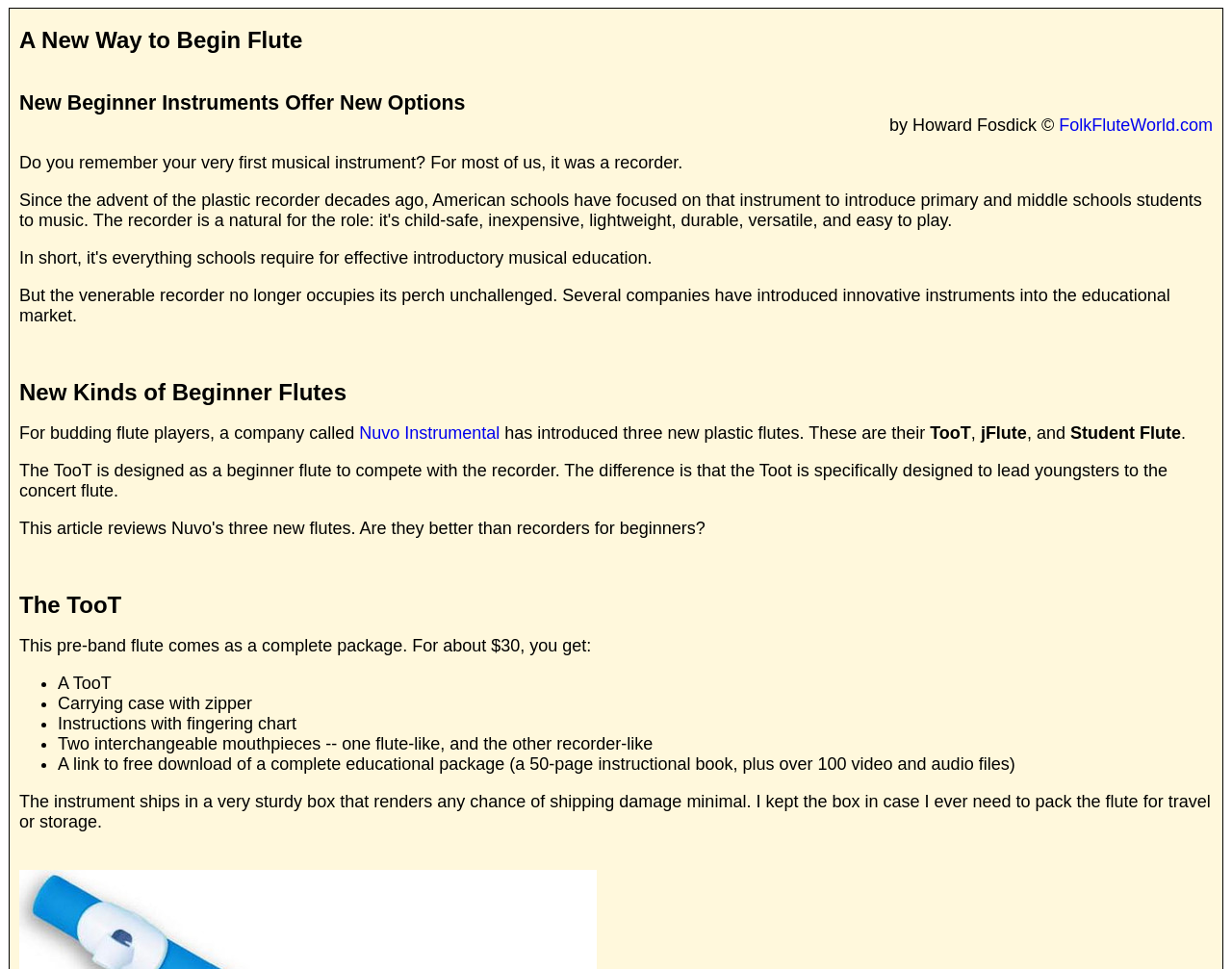Provide a short, one-word or phrase answer to the question below:
What is the purpose of the TooT flute?

To lead youngsters to the concert flute